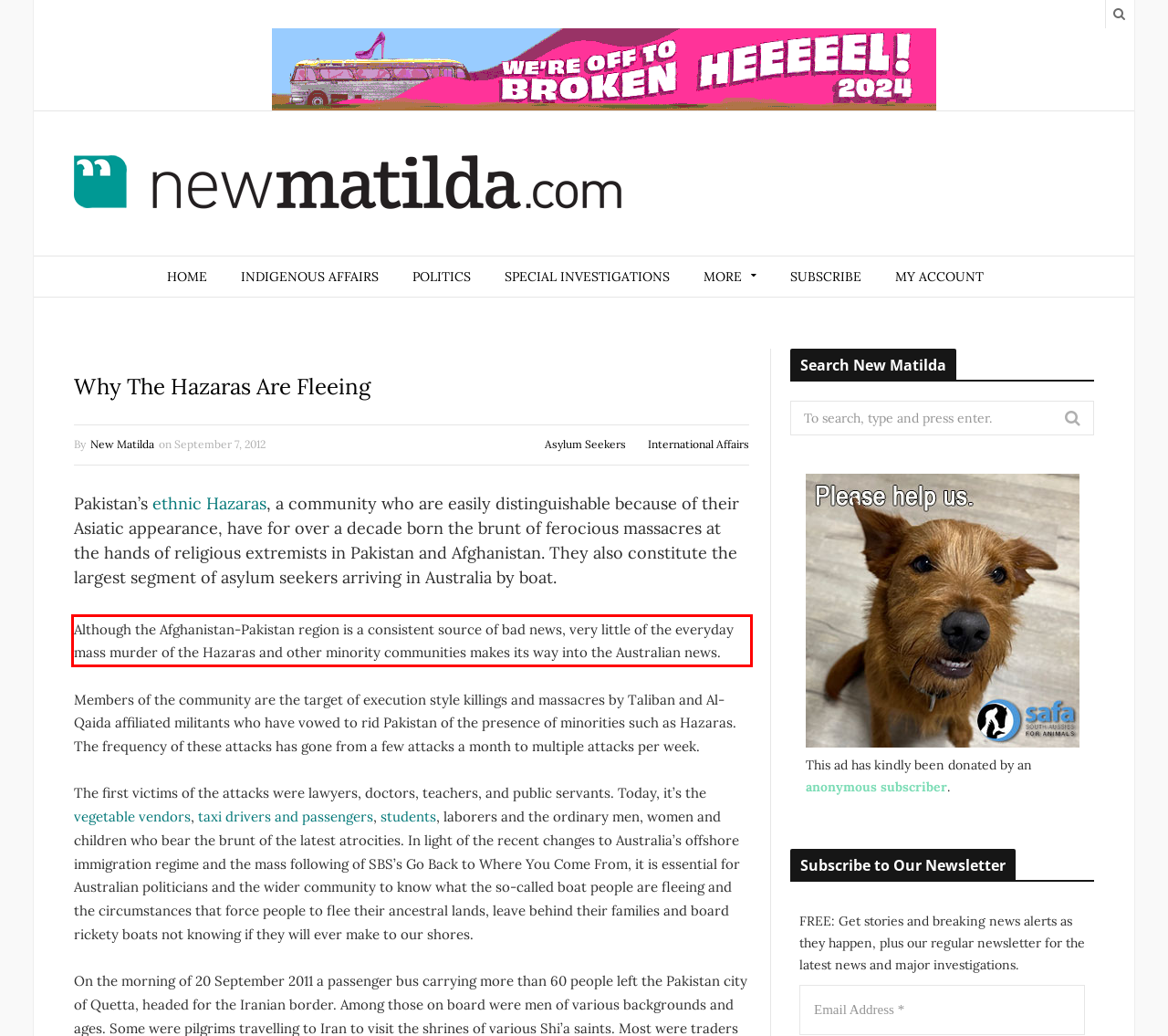Perform OCR on the text inside the red-bordered box in the provided screenshot and output the content.

Although the Afghanistan-Pakistan region is a consistent source of bad news, very little of the everyday mass murder of the Hazaras and other minority communities makes its way into the Australian news.